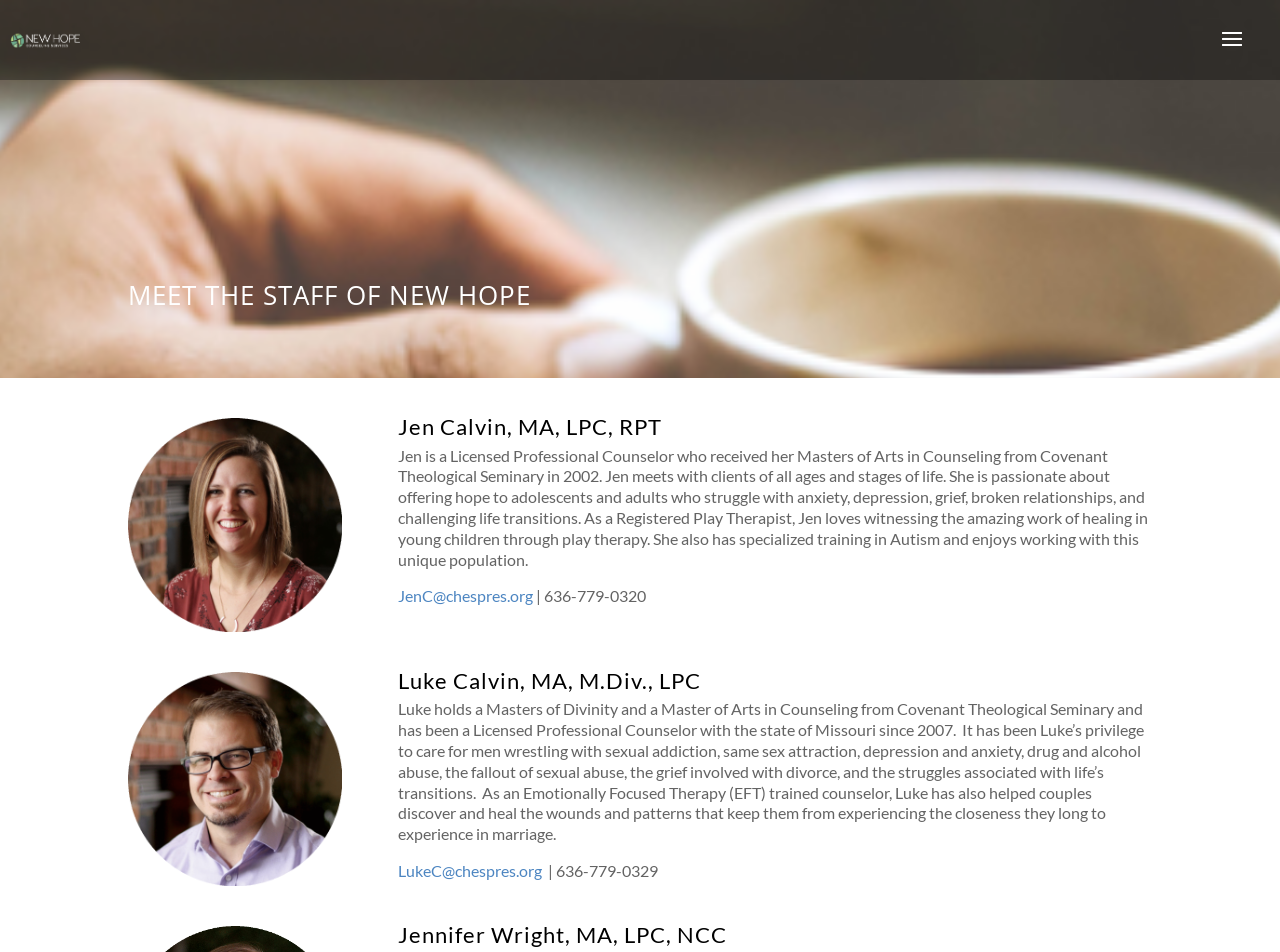Create a detailed summary of all the visual and textual information on the webpage.

The webpage is about the staff of New Hope Counseling. At the top left, there is a link and an image, both labeled "New Hope Counseling". Below this, there is a heading that reads "MEET THE STAFF OF NEW HOPE". 

Under this heading, there are two sections, each describing a staff member. The first section is about Jen Calvin, MA, LPC, RPT. Her name is in a heading, and below it, there is a paragraph describing her background, specialties, and services. To the right of this paragraph, there is a link to her email and her phone number.

The second section is about Luke Calvin, MA, M.Div., LPC. His name is also in a heading, and below it, there is a paragraph describing his background, specialties, and services. To the right of this paragraph, there is a link to his email and his phone number.